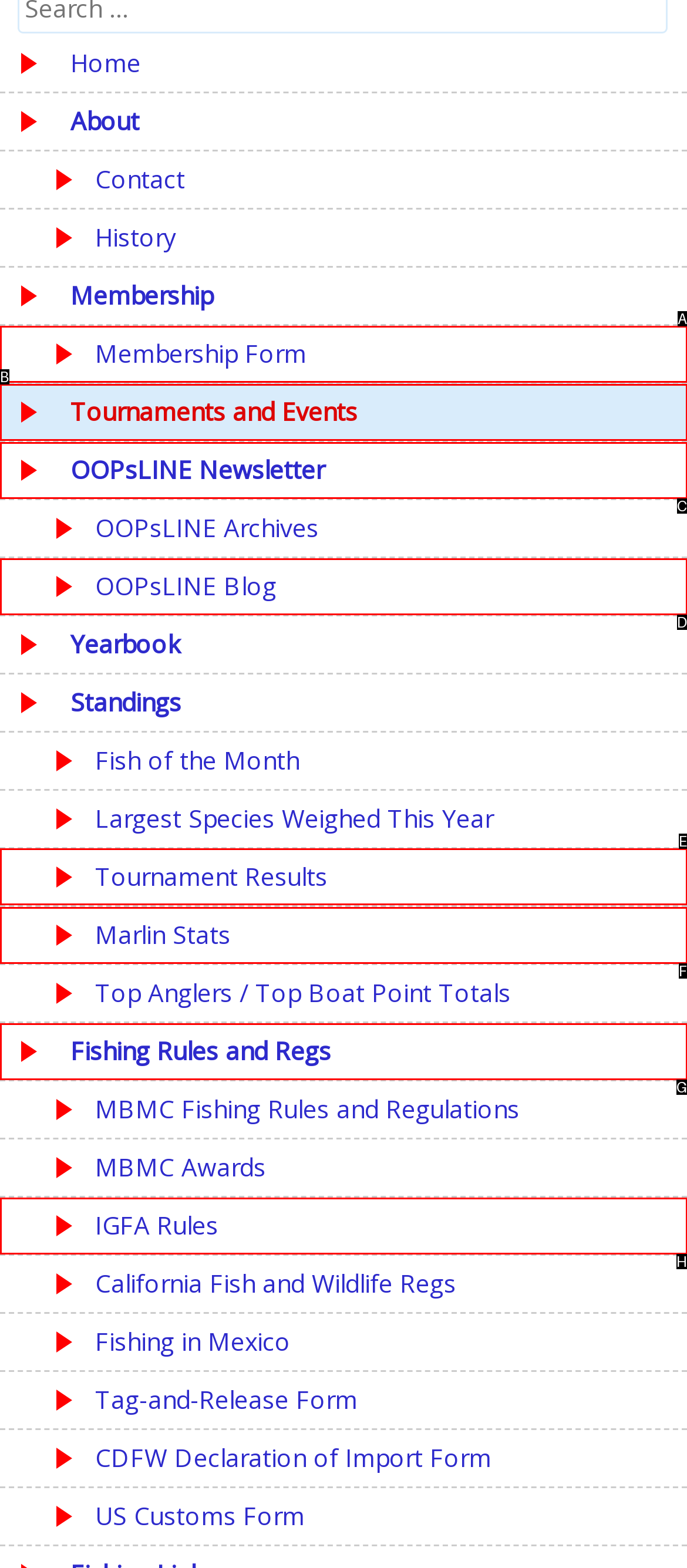Select the proper HTML element to perform the given task: view tournament results Answer with the corresponding letter from the provided choices.

E